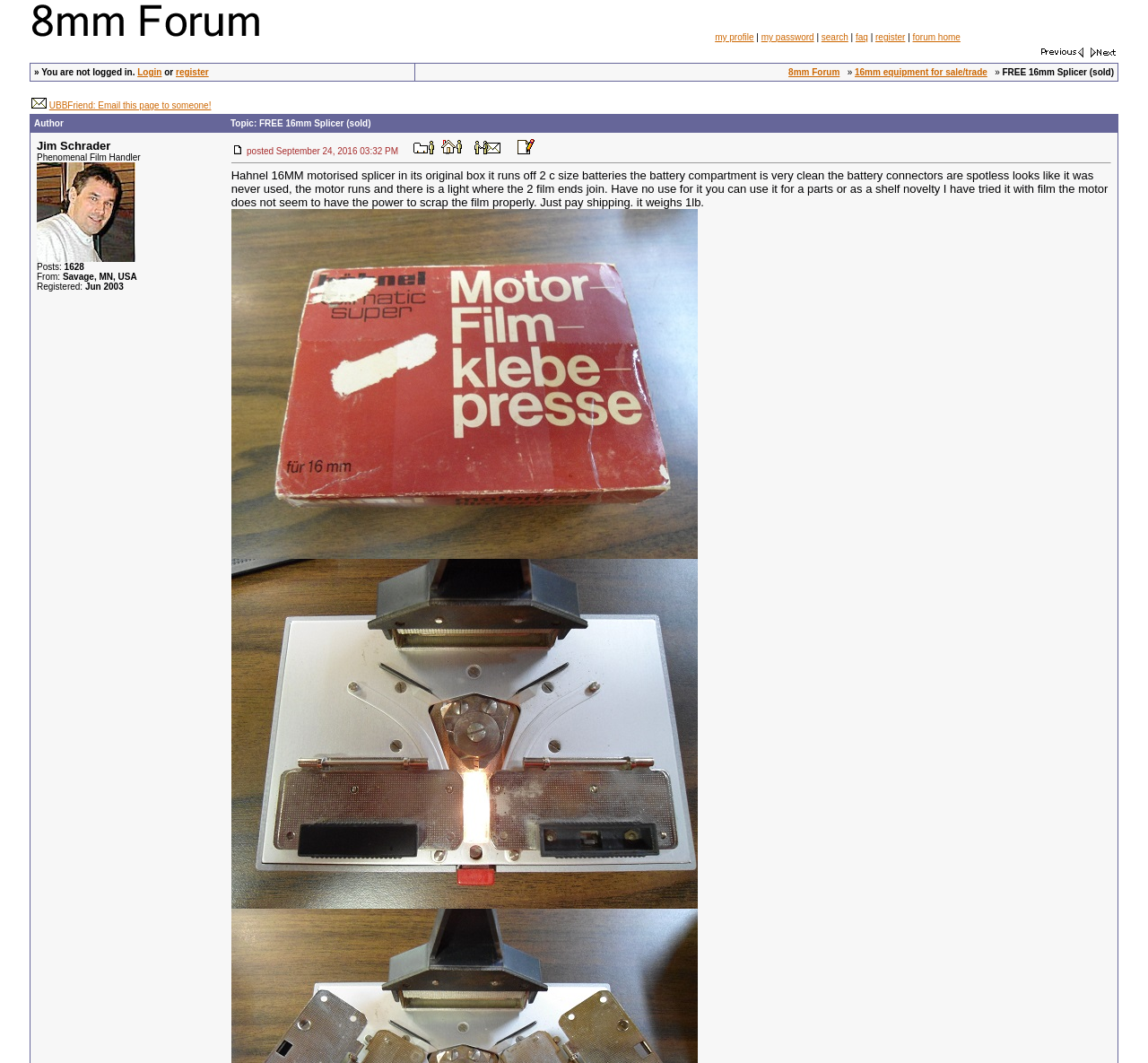From the webpage screenshot, identify the region described by forum home. Provide the bounding box coordinates as (top-left x, top-left y, bottom-right x, bottom-right y), with each value being a floating point number between 0 and 1.

[0.795, 0.03, 0.837, 0.04]